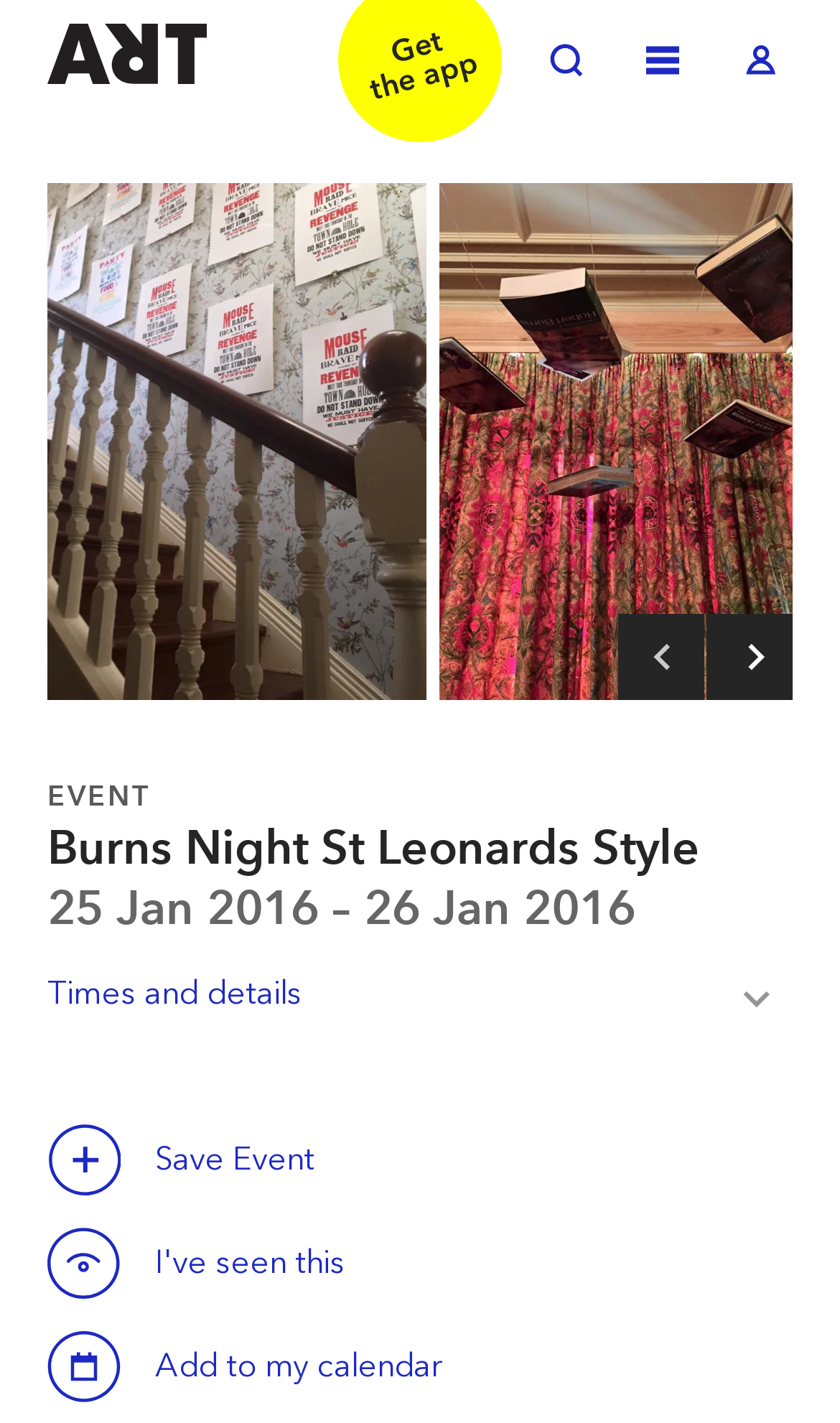Show the bounding box coordinates of the region that should be clicked to follow the instruction: "View event details."

[0.056, 0.66, 0.944, 0.736]